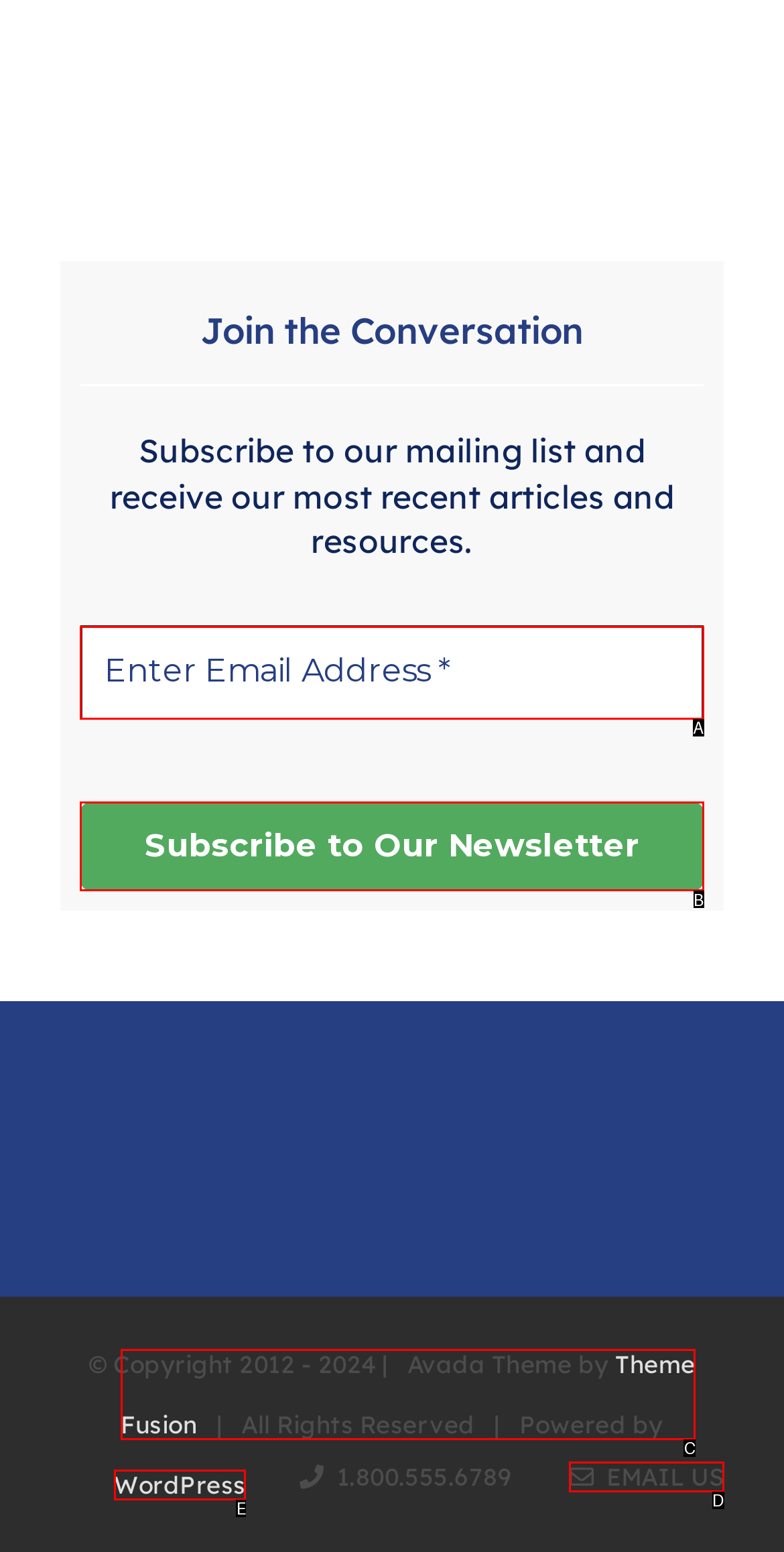Tell me which one HTML element best matches the description: value="Subscribe to Our Newsletter"
Answer with the option's letter from the given choices directly.

B